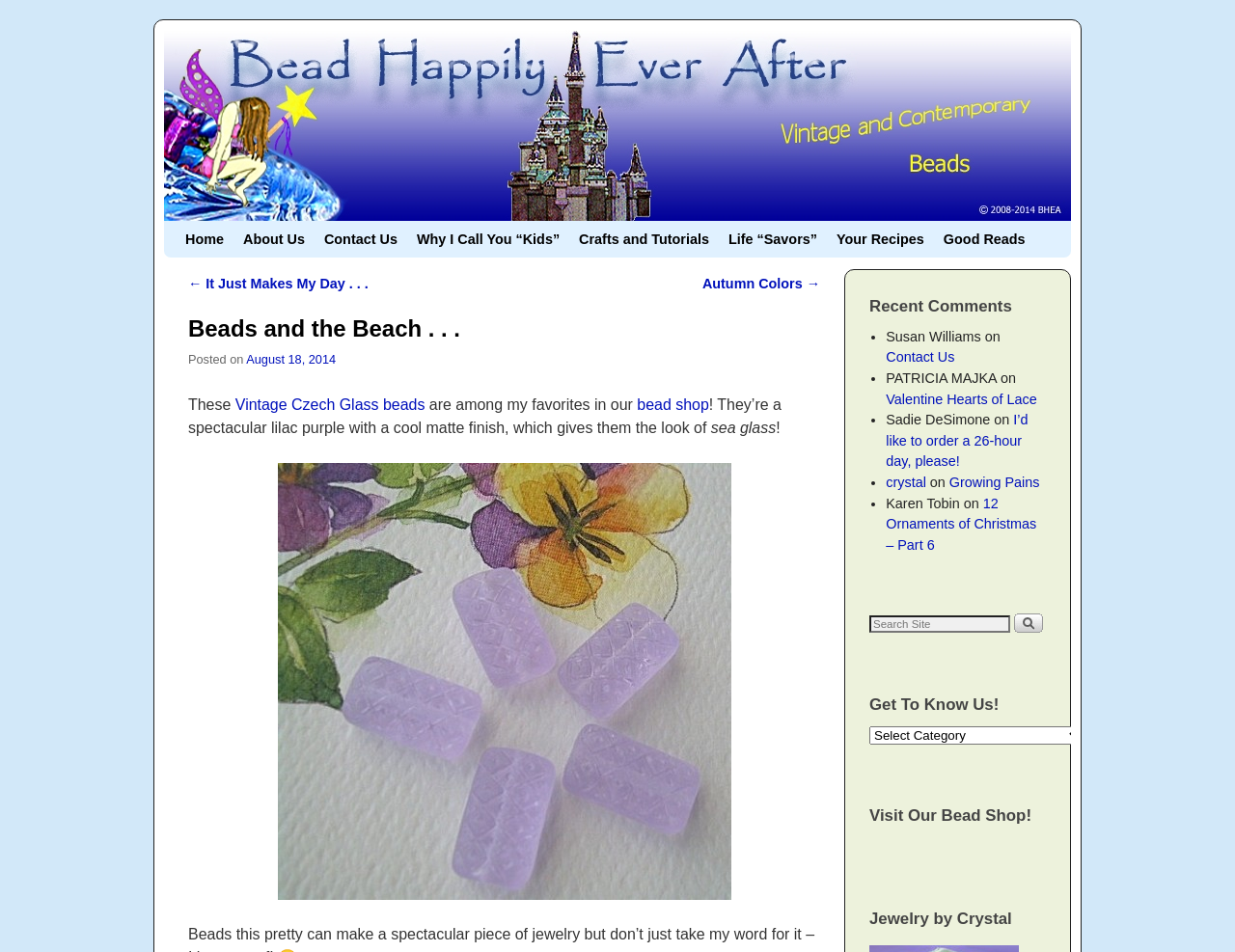How many recent comments are shown?
Answer briefly with a single word or phrase based on the image.

4